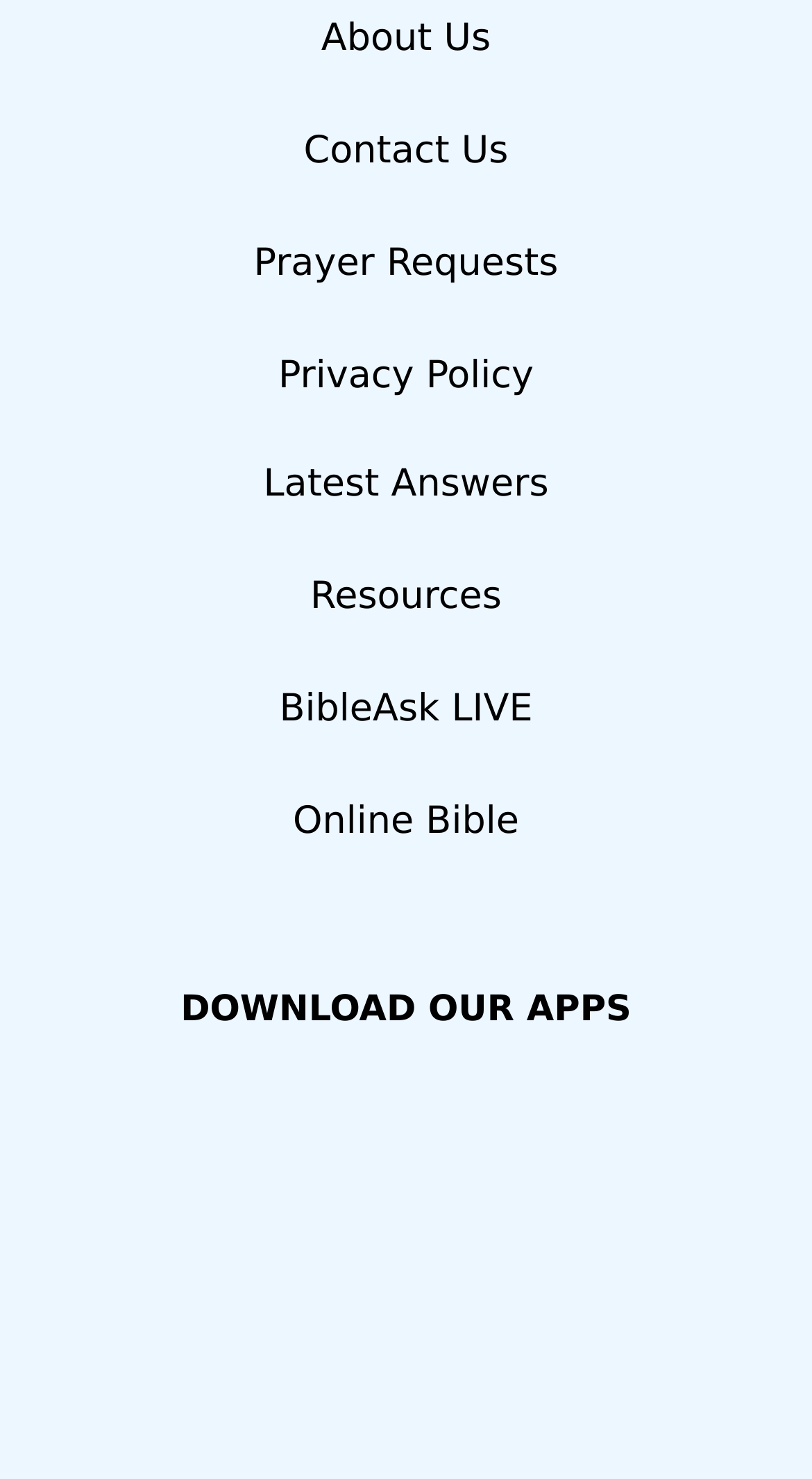Respond with a single word or short phrase to the following question: 
What is the purpose of the 'Download the BibleAsk apps' button?

To download the BibleAsk apps